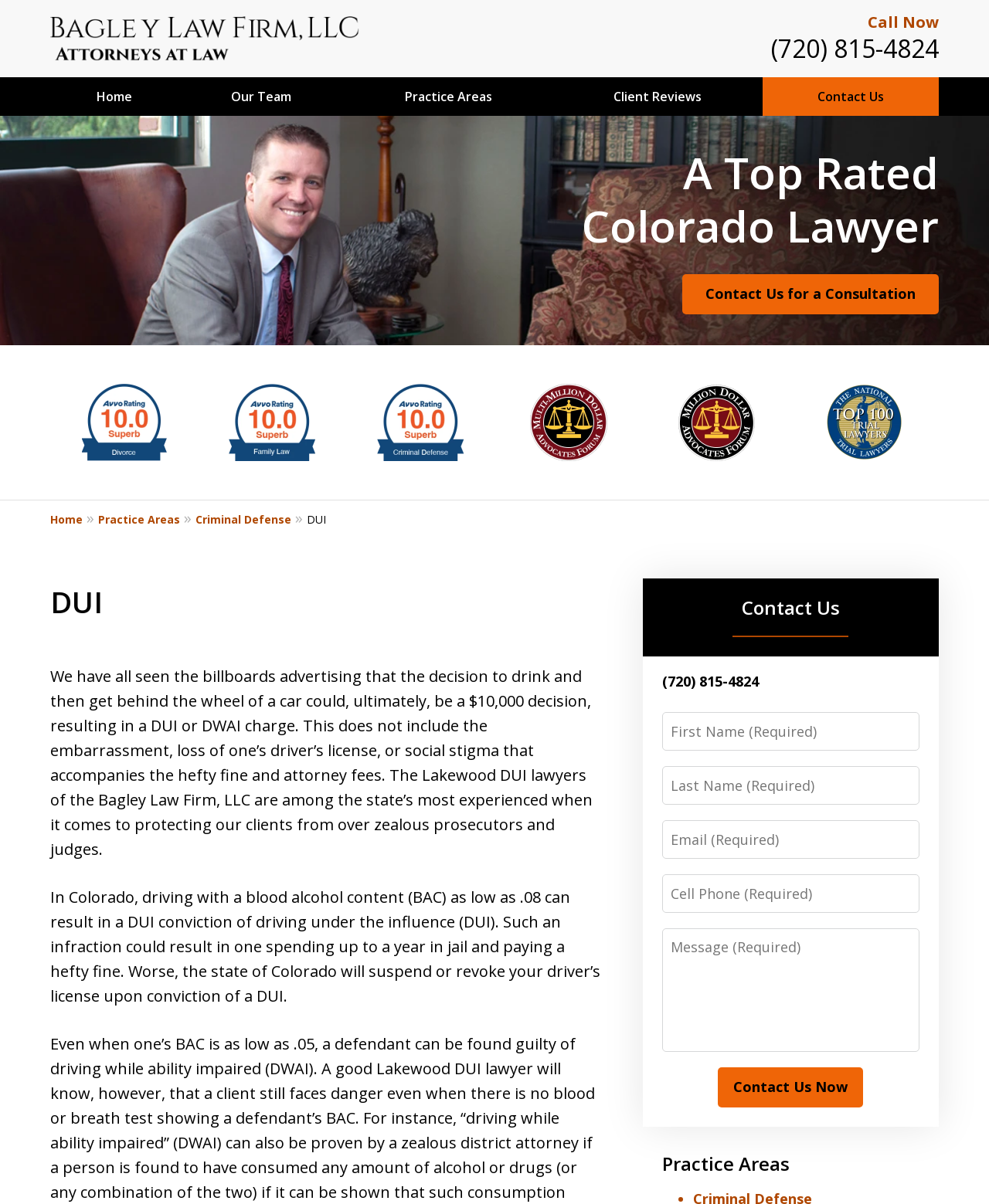Give the bounding box coordinates for the element described by: "parent_node: Email name="30_Email" placeholder="Email (Required)"".

[0.669, 0.681, 0.93, 0.713]